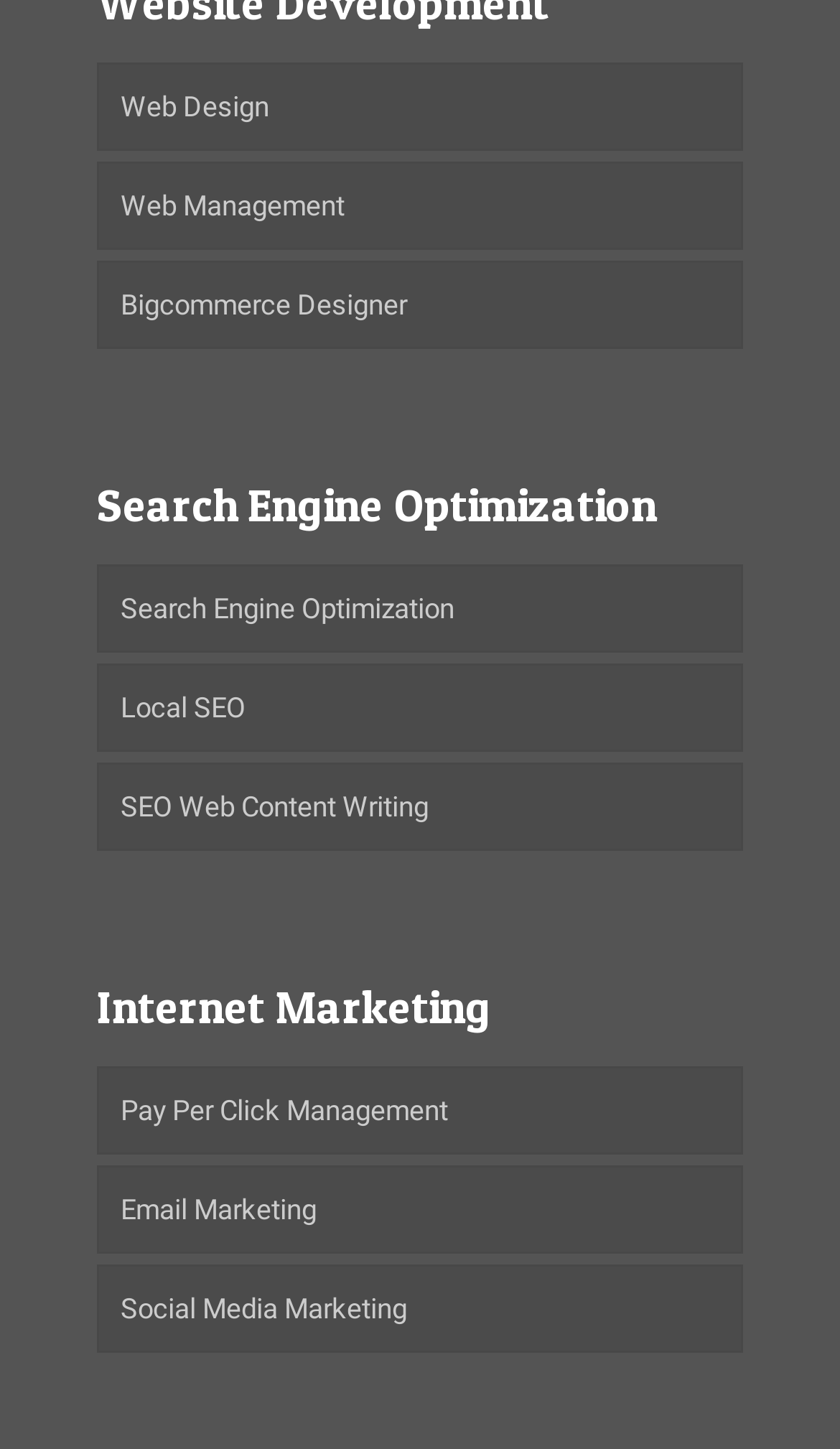Find the bounding box coordinates for the element that must be clicked to complete the instruction: "Check out Social Media Marketing". The coordinates should be four float numbers between 0 and 1, indicated as [left, top, right, bottom].

[0.115, 0.873, 0.885, 0.934]